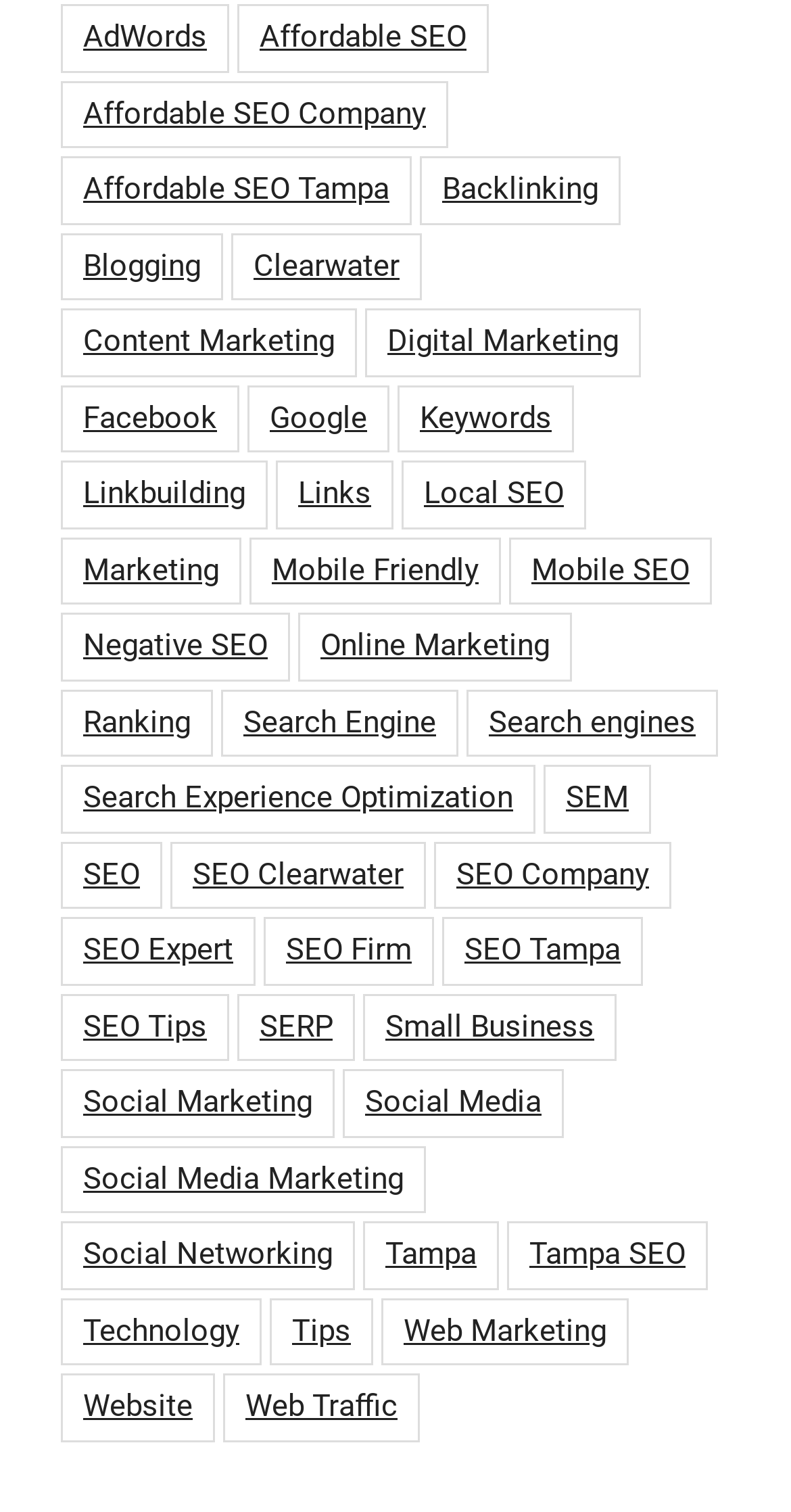Show the bounding box coordinates of the region that should be clicked to follow the instruction: "Learn about 'Content Marketing'."

[0.077, 0.204, 0.451, 0.249]